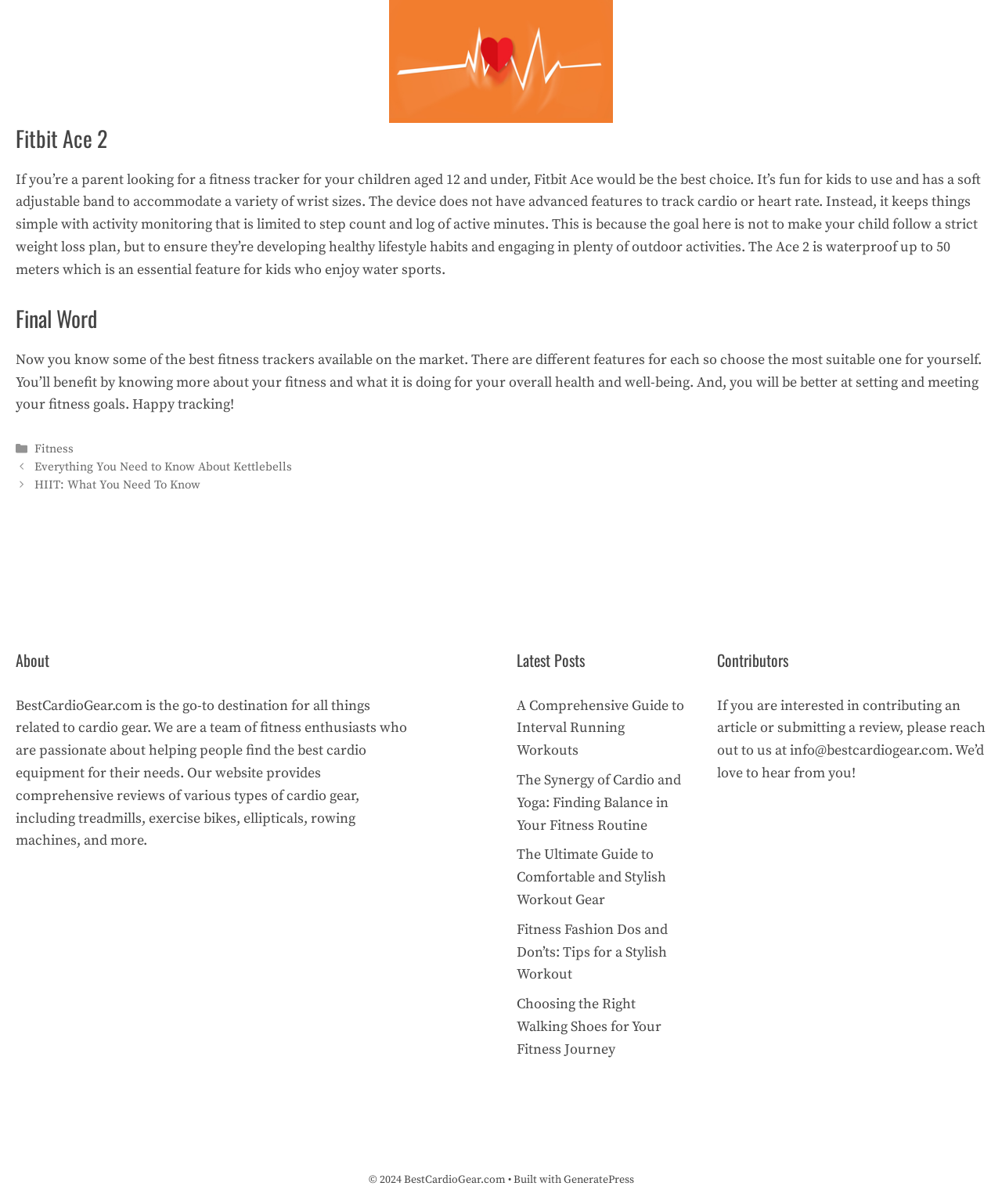Using floating point numbers between 0 and 1, provide the bounding box coordinates in the format (top-left x, top-left y, bottom-right x, bottom-right y). Locate the UI element described here: Fitness

[0.035, 0.367, 0.074, 0.379]